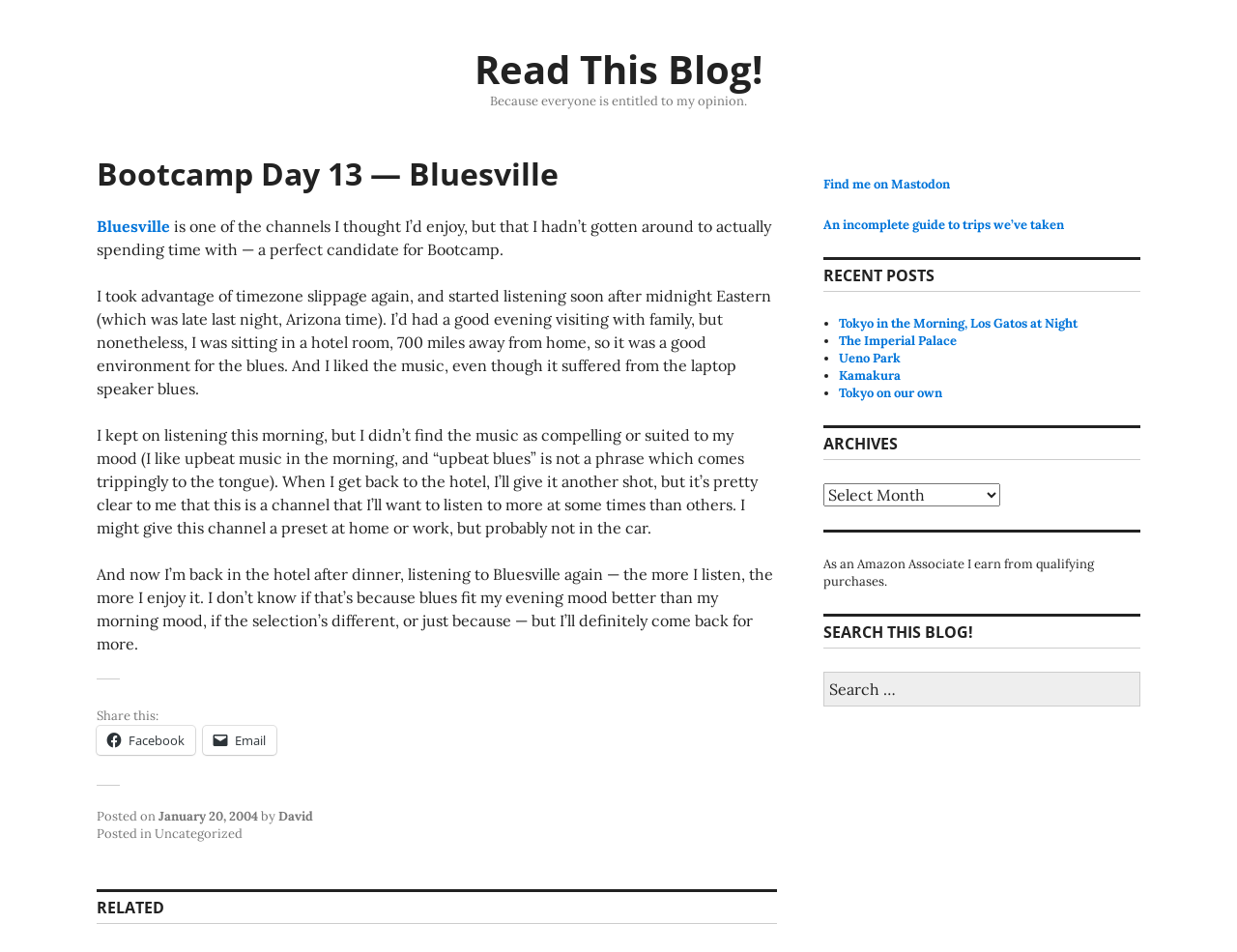What is the author's name?
Answer the question with a thorough and detailed explanation.

The author's name can be found in the footer section, where it says 'by David'.